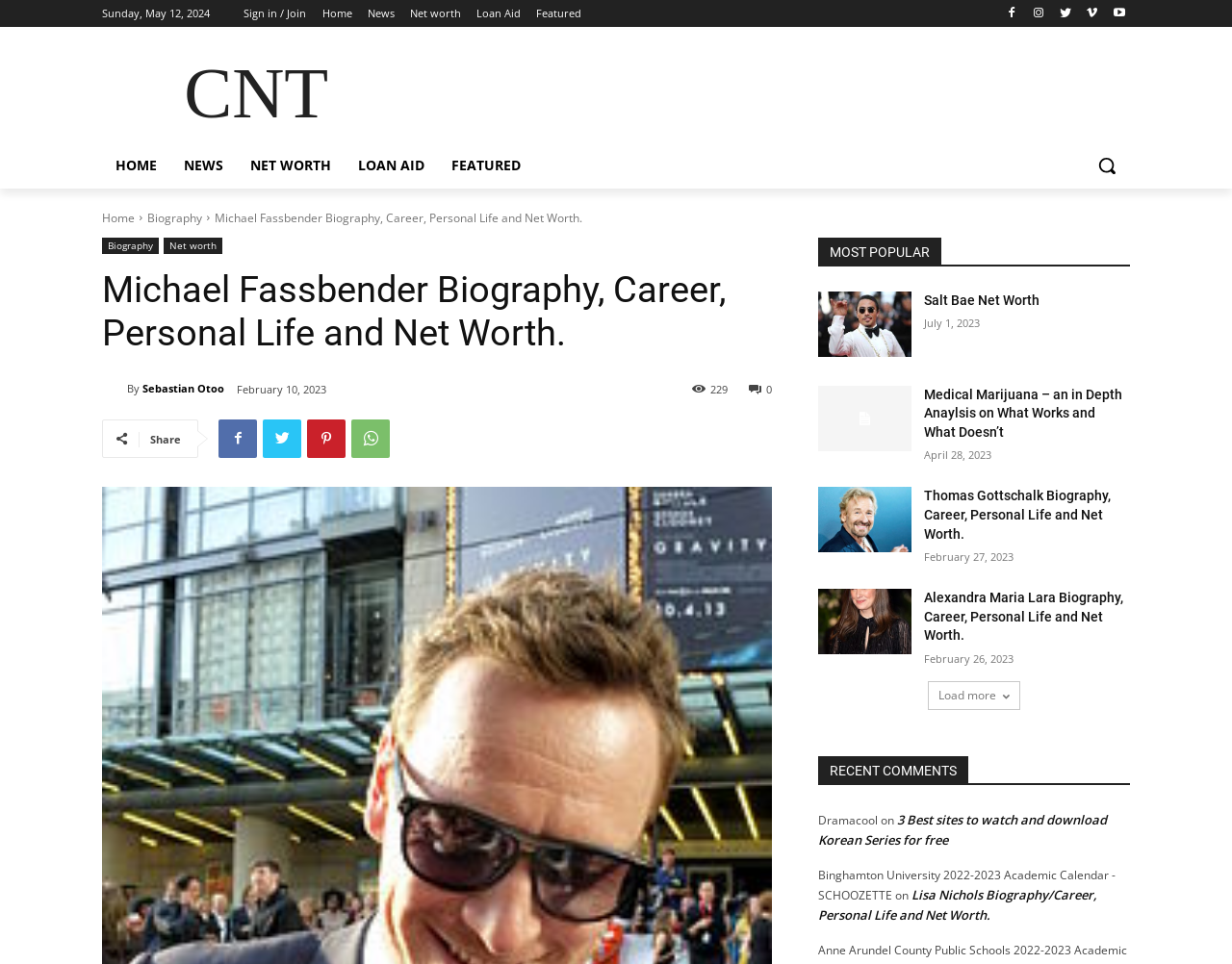Identify the bounding box coordinates of the clickable region required to complete the instruction: "View Michael Fassbender's biography". The coordinates should be given as four float numbers within the range of 0 and 1, i.e., [left, top, right, bottom].

[0.083, 0.217, 0.109, 0.234]